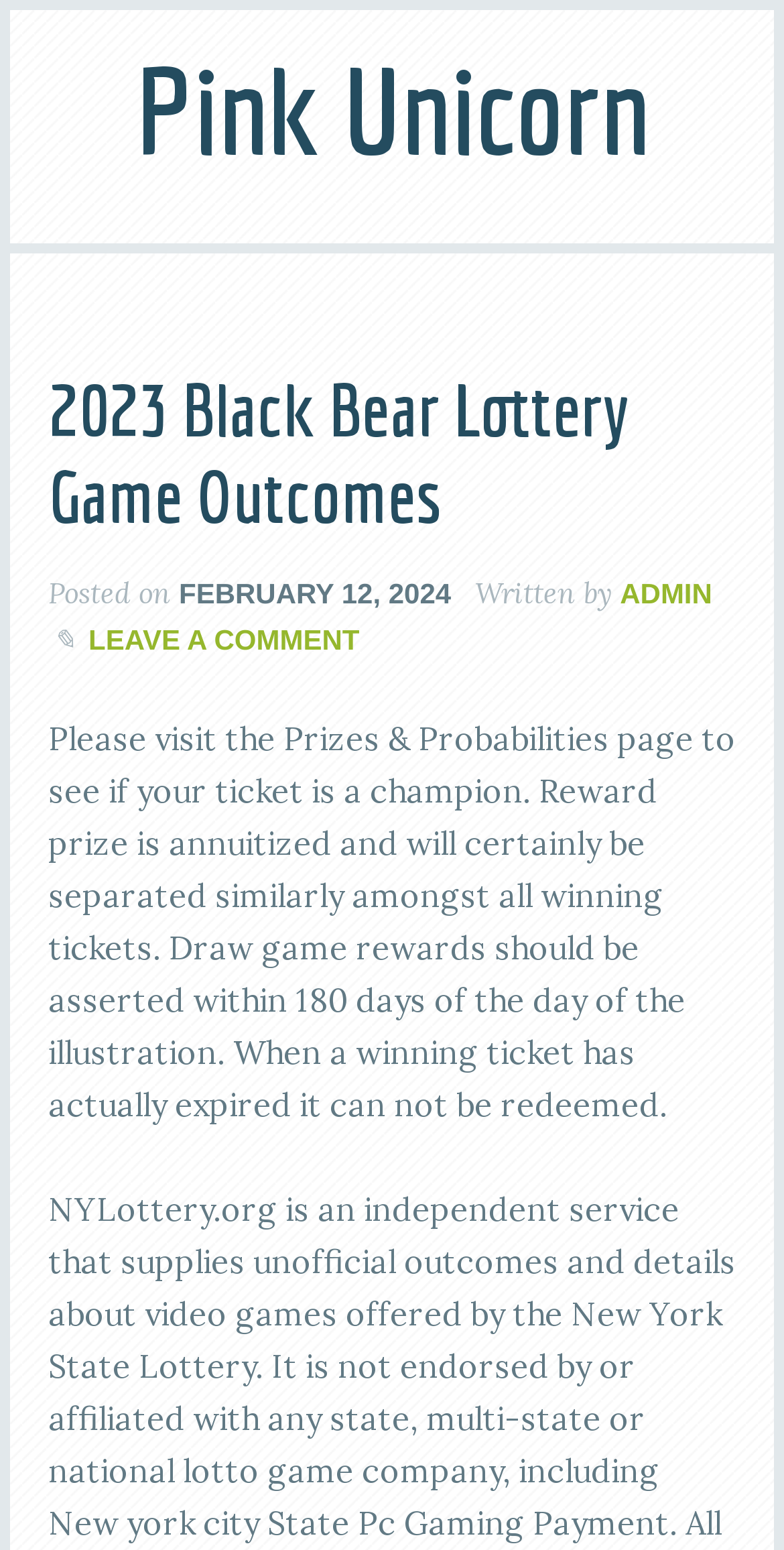Craft a detailed narrative of the webpage's structure and content.

The webpage is about the 2023 Black Bear Lottery Game Outcomes. At the top-left corner, there is a link to "Pink Unicorn". Below it, there is a header section that spans almost the entire width of the page. Within this header, the title "2023 Black Bear Lottery Game Outcomes" is prominently displayed. To the right of the title, there is a "Posted on" label, followed by the date "FEBRUARY 12, 2024". Further to the right, there is a "Written by" label, followed by a link to "ADMIN".

Below the header section, there is a paragraph of text that occupies most of the page width. The text informs visitors to check the Prizes & Probabilities page to see if their ticket is a winner, and provides details about reward prizes and the deadline for claiming them.

At the top-right corner, there is a link to "LEAVE A COMMENT".